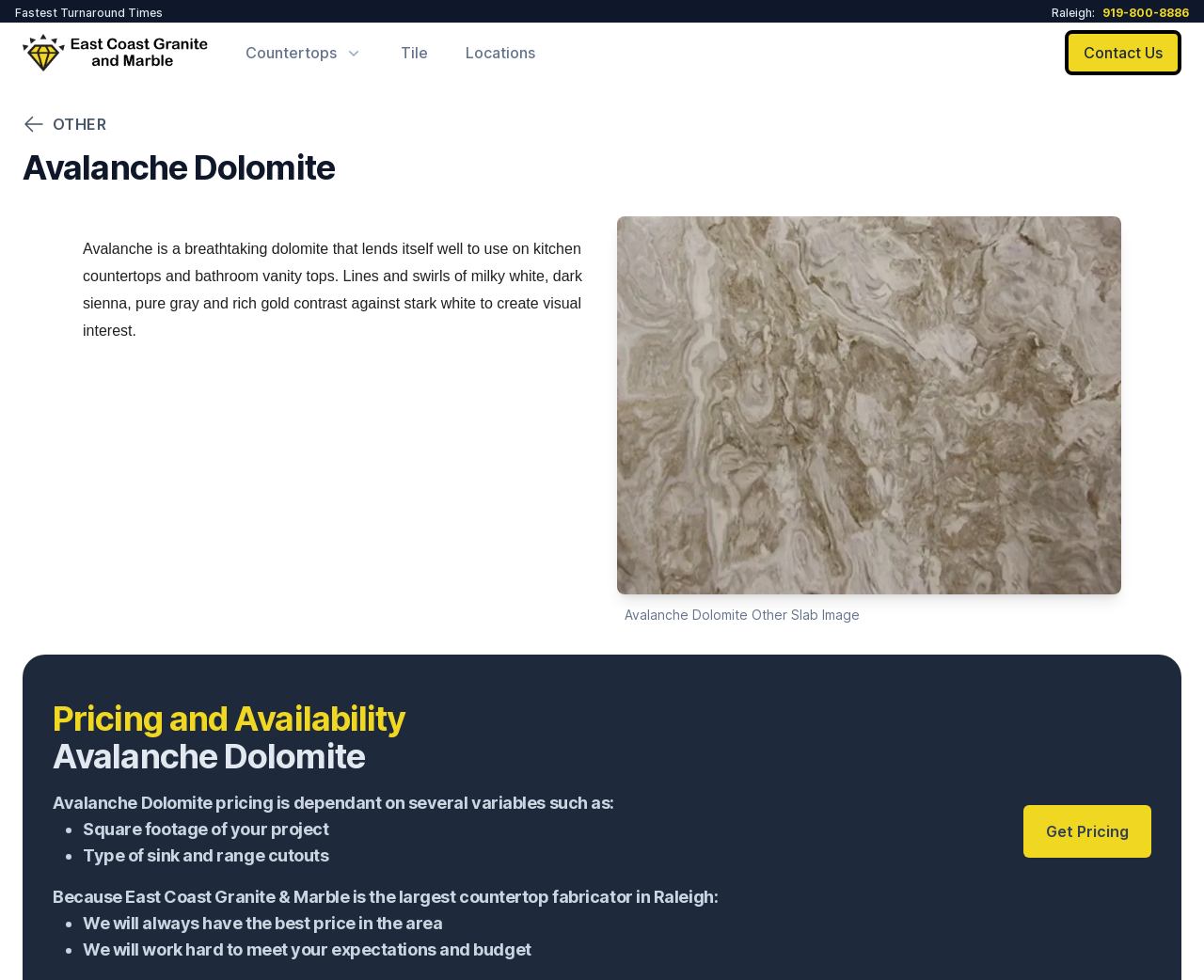Please reply with a single word or brief phrase to the question: 
What is the name of the granite type?

Avalanche Dolomite